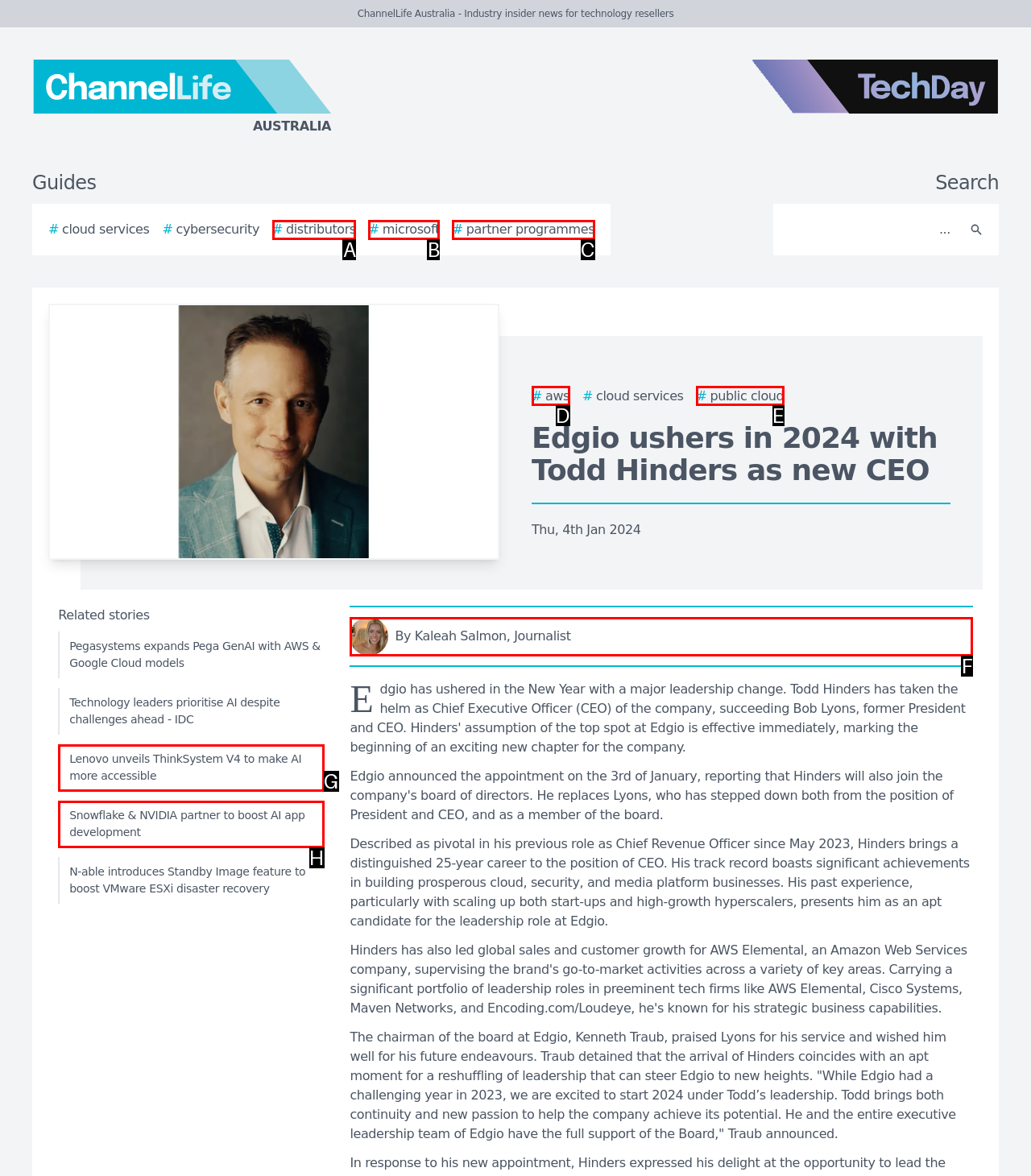From the given options, find the HTML element that fits the description: # AWS. Reply with the letter of the chosen element.

D